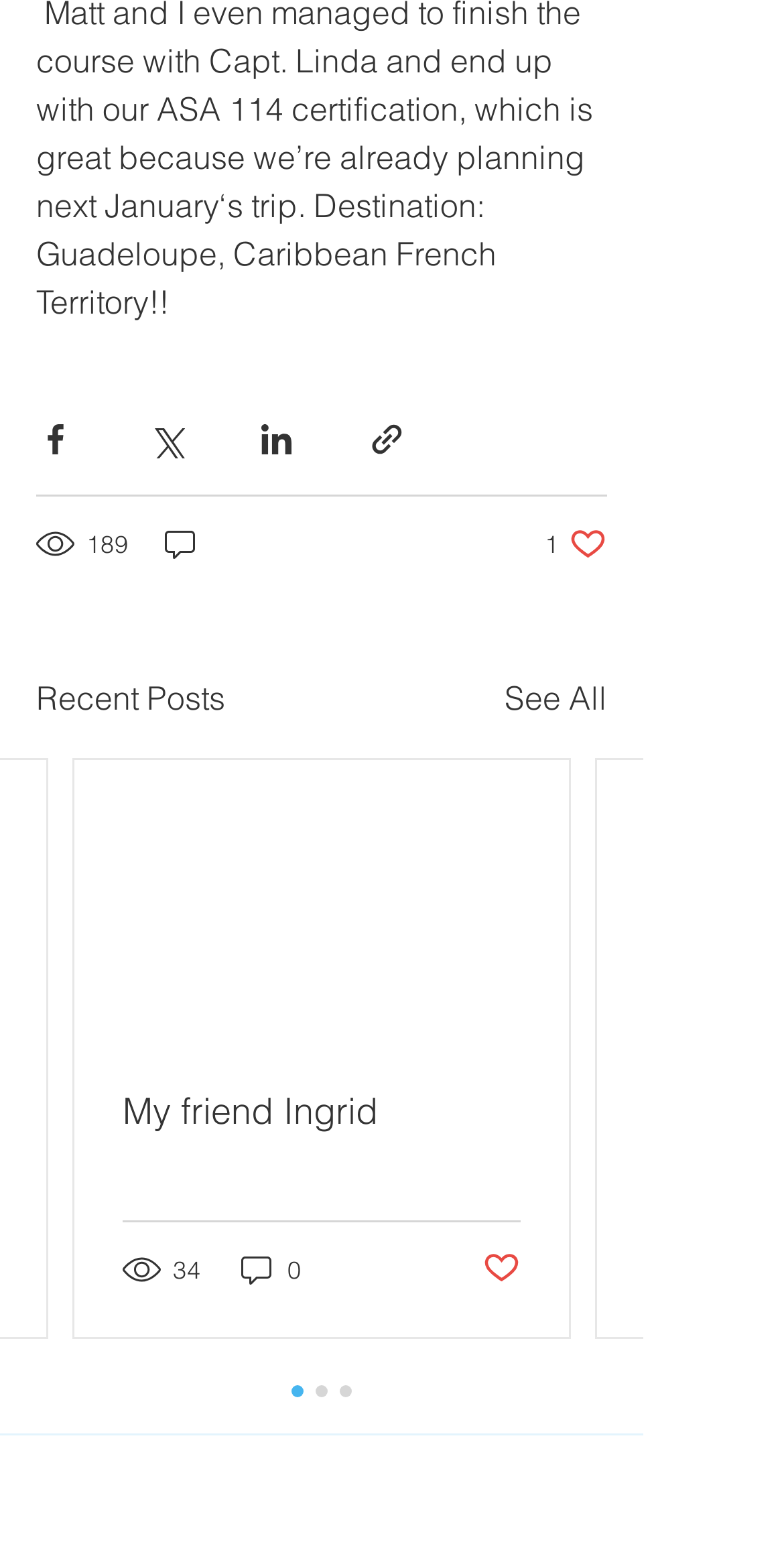Can you pinpoint the bounding box coordinates for the clickable element required for this instruction: "Learn about Earle I Mack’s business ventures"? The coordinates should be four float numbers between 0 and 1, i.e., [left, top, right, bottom].

None